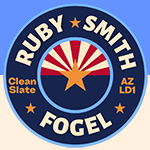What is Jay Ruby running for?
Craft a detailed and extensive response to the question.

The caption states that Jay Ruby is running for State Representative, aiming to engage and restore meaningful conversations in the Arizona State House, which indicates his political aspiration.